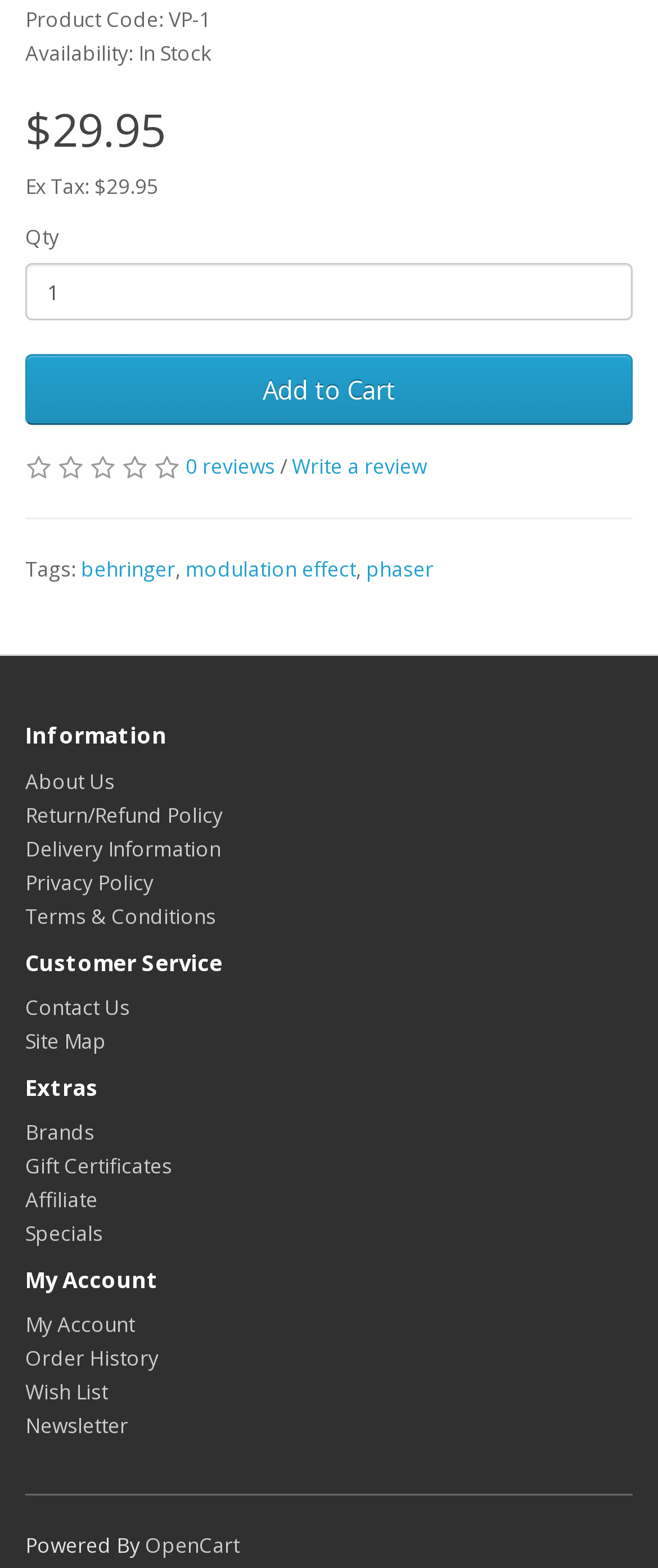Determine the bounding box coordinates for the element that should be clicked to follow this instruction: "Contact us". The coordinates should be given as four float numbers between 0 and 1, in the format [left, top, right, bottom].

[0.038, 0.633, 0.197, 0.651]